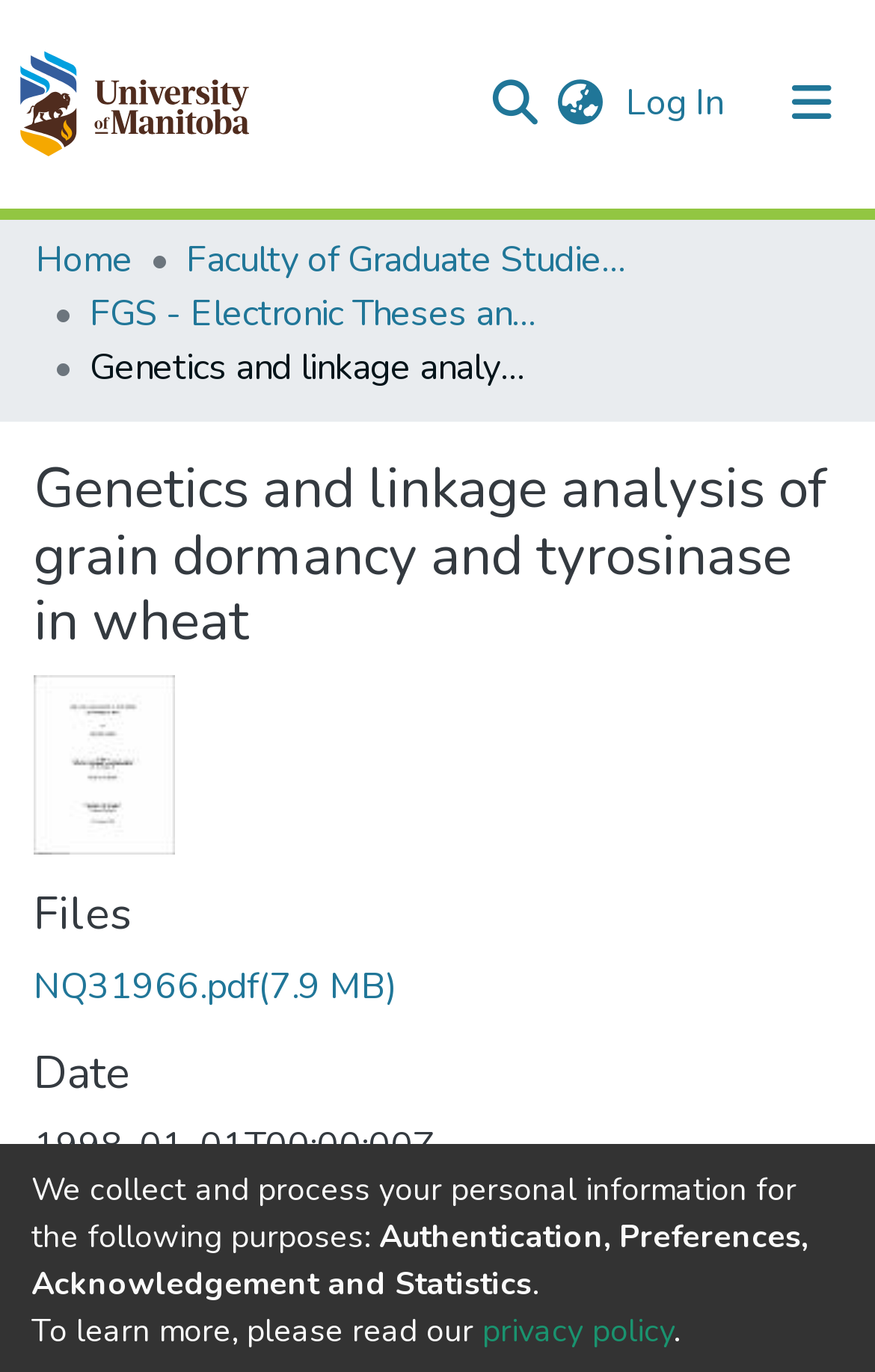Please locate the bounding box coordinates of the element that should be clicked to complete the given instruction: "View communities and collections".

[0.041, 0.152, 0.513, 0.217]